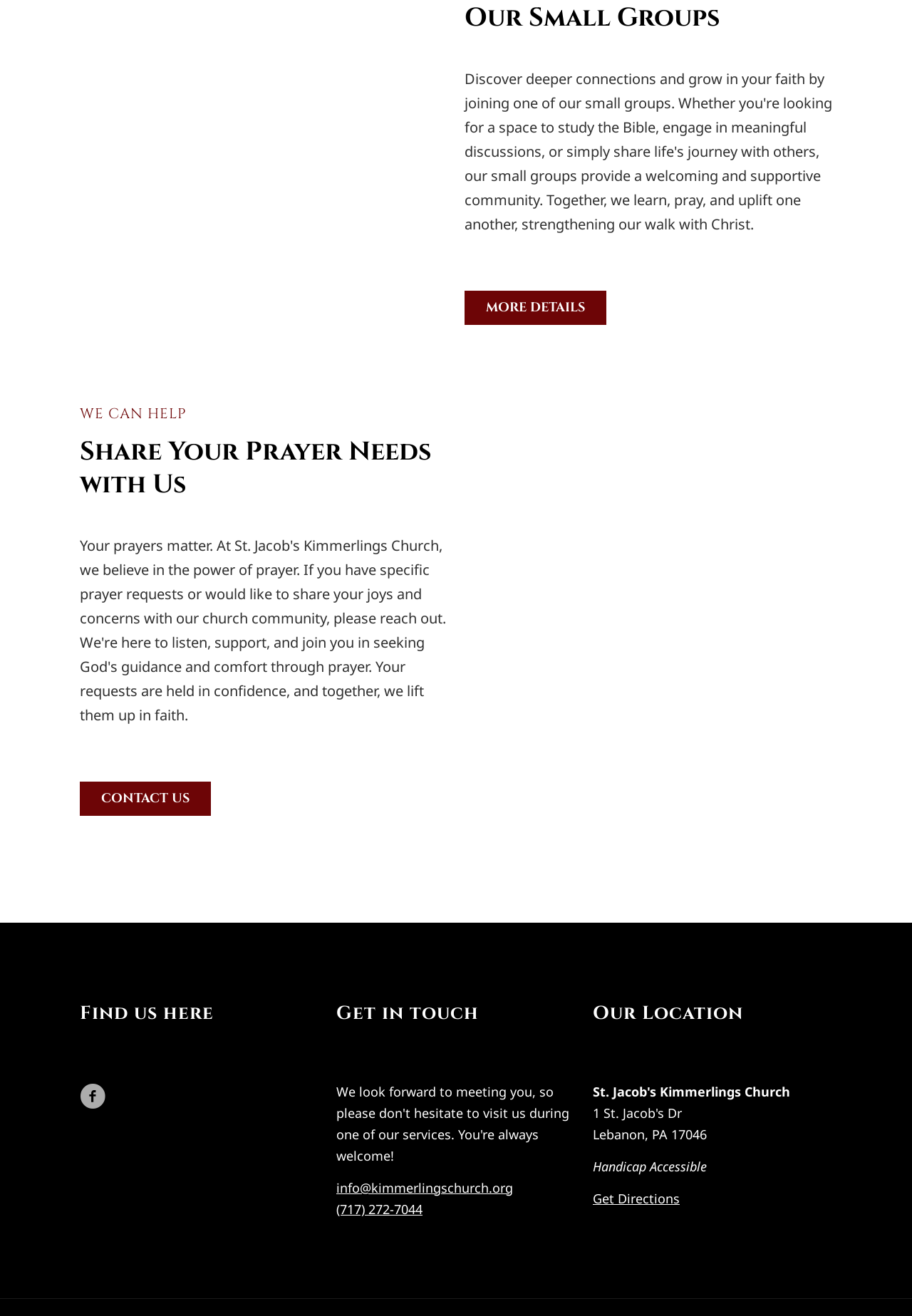Determine the bounding box of the UI element mentioned here: "info@kimmerlingschurch.org". The coordinates must be in the format [left, top, right, bottom] with values ranging from 0 to 1.

[0.369, 0.896, 0.562, 0.909]